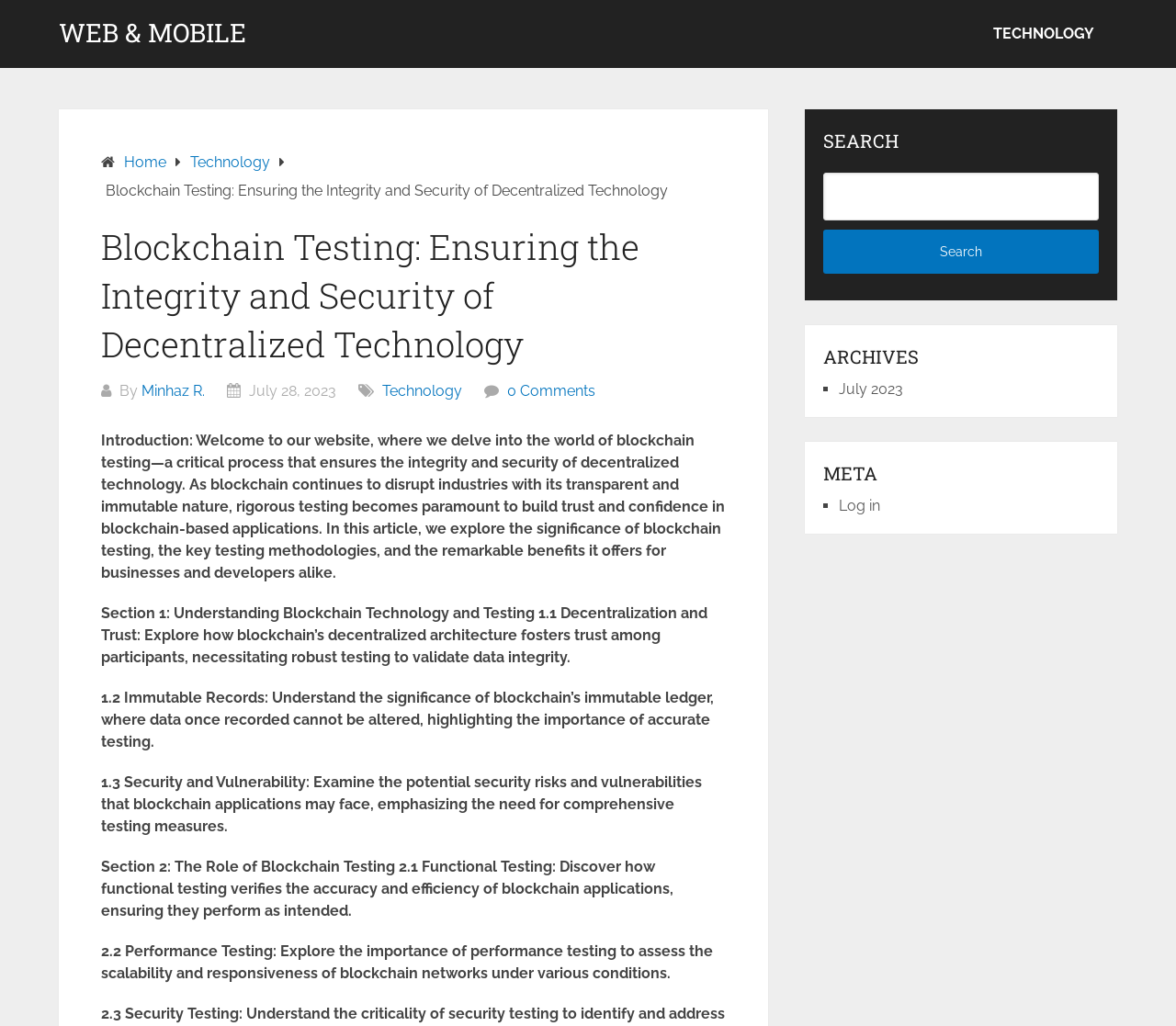What is the date of the article?
Please provide a comprehensive answer based on the visual information in the image.

After analyzing the webpage content, I found the date of the article, which is July 28, 2023, mentioned in the text 'July 28, 2023'.